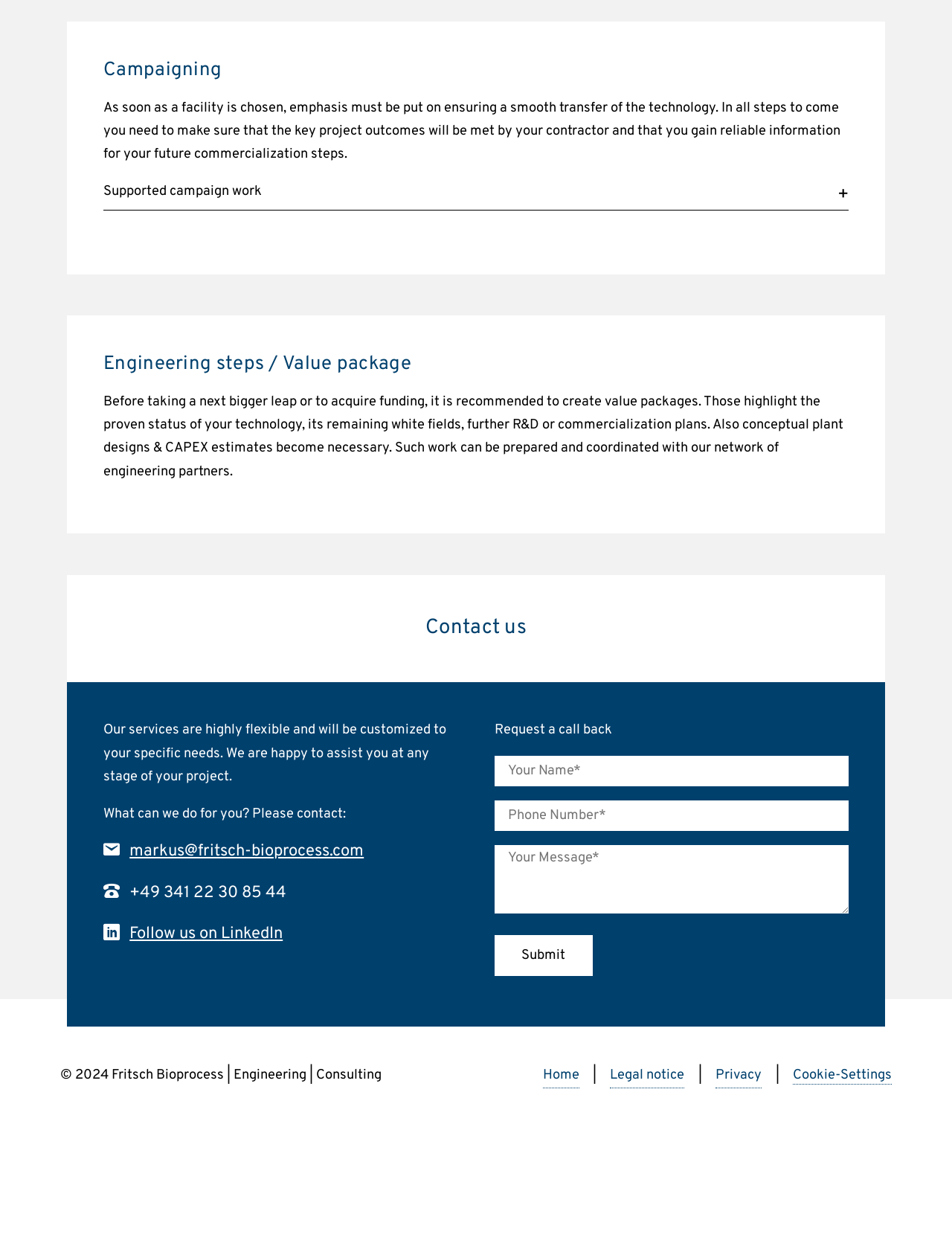Identify the bounding box coordinates for the element you need to click to achieve the following task: "Request a call back". Provide the bounding box coordinates as four float numbers between 0 and 1, in the form [left, top, right, bottom].

[0.519, 0.578, 0.643, 0.592]